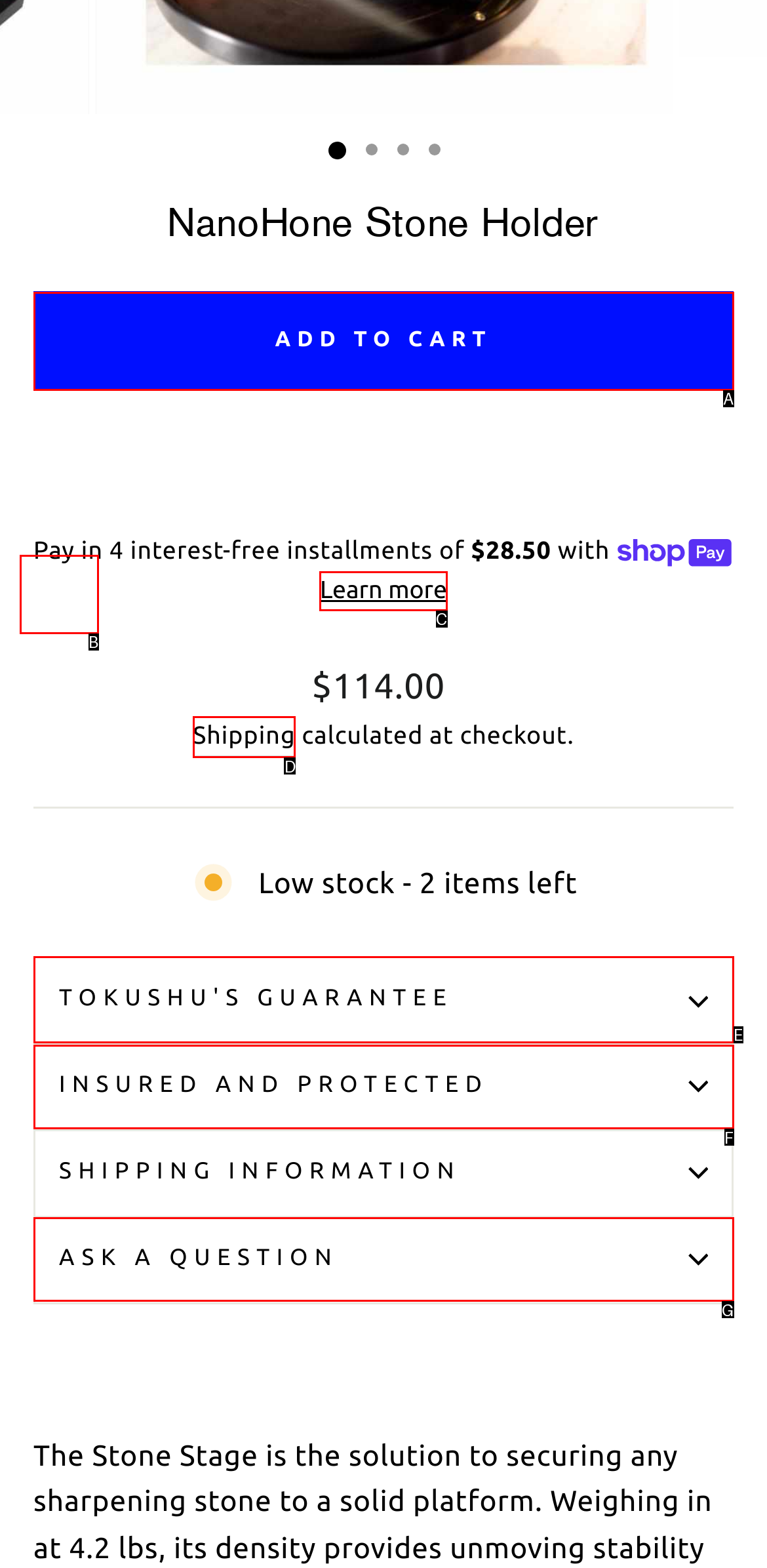From the given choices, identify the element that matches: Shipping
Answer with the letter of the selected option.

D